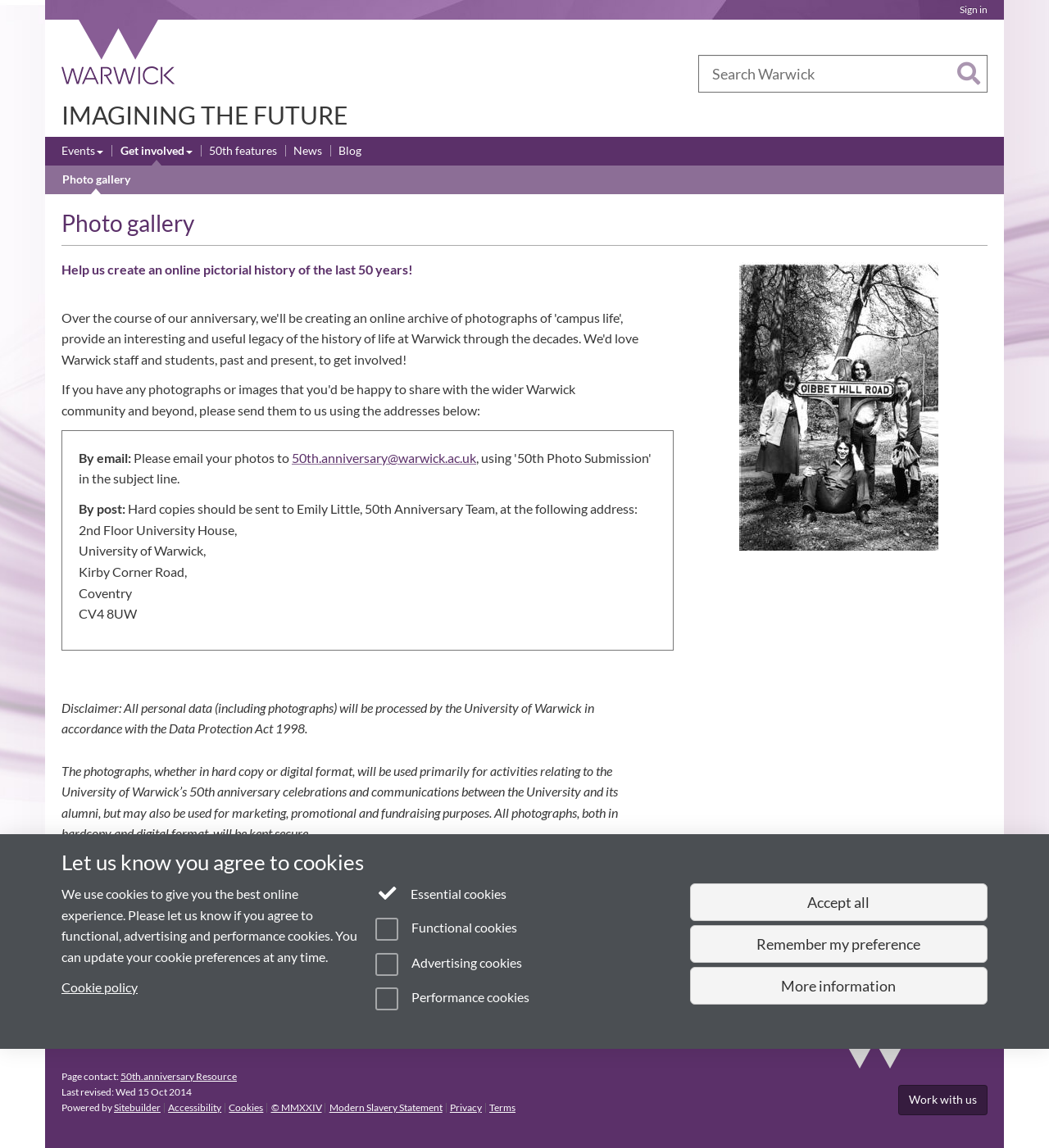What is the address to send hard copies of photographs?
Using the image, provide a concise answer in one word or a short phrase.

2nd Floor University House, University of Warwick, Kirby Corner Road, Coventry CV4 8UW